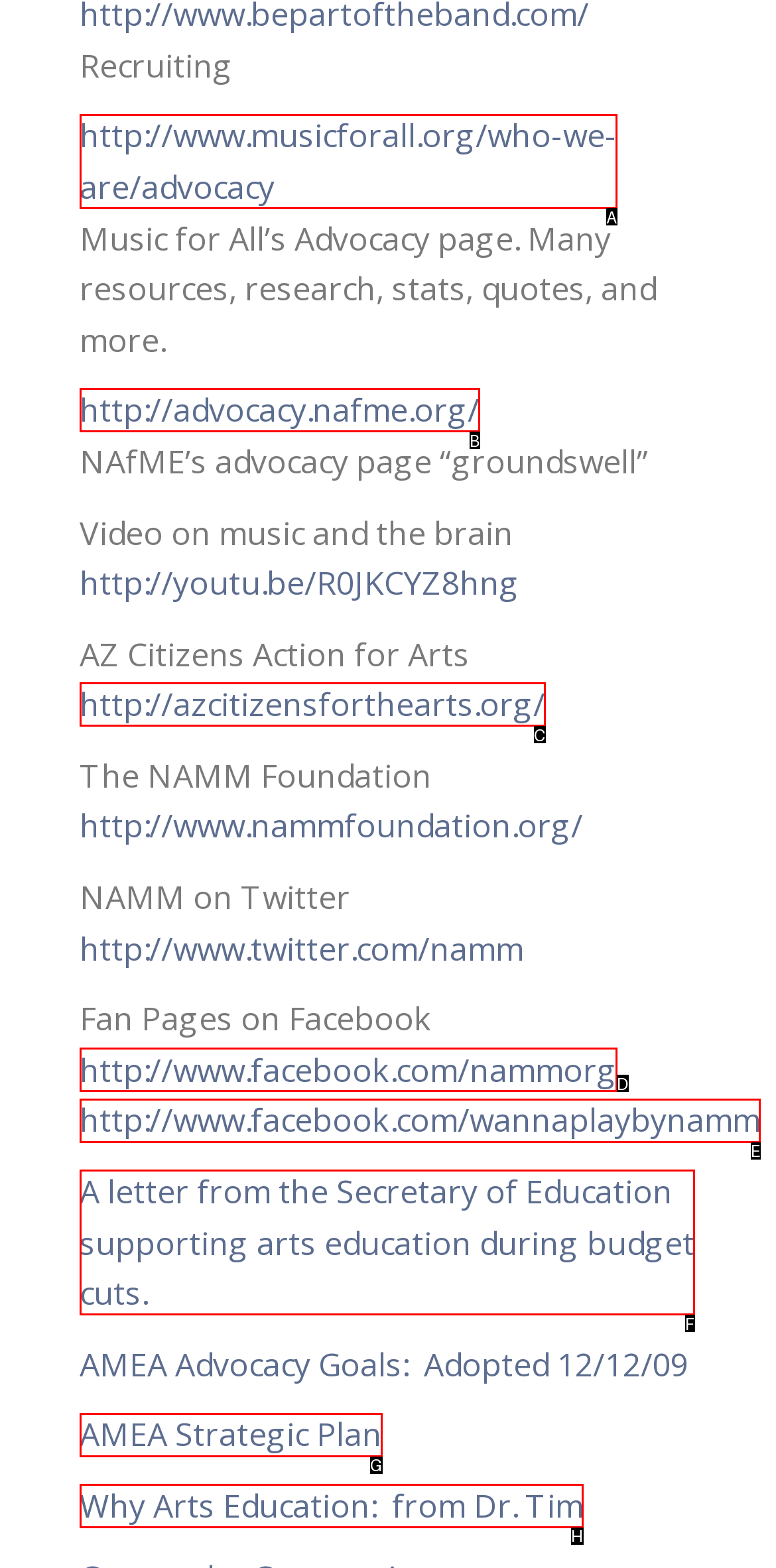From the options presented, which lettered element matches this description: http://www.musicforall.org/who-we-are/advocacy
Reply solely with the letter of the matching option.

A